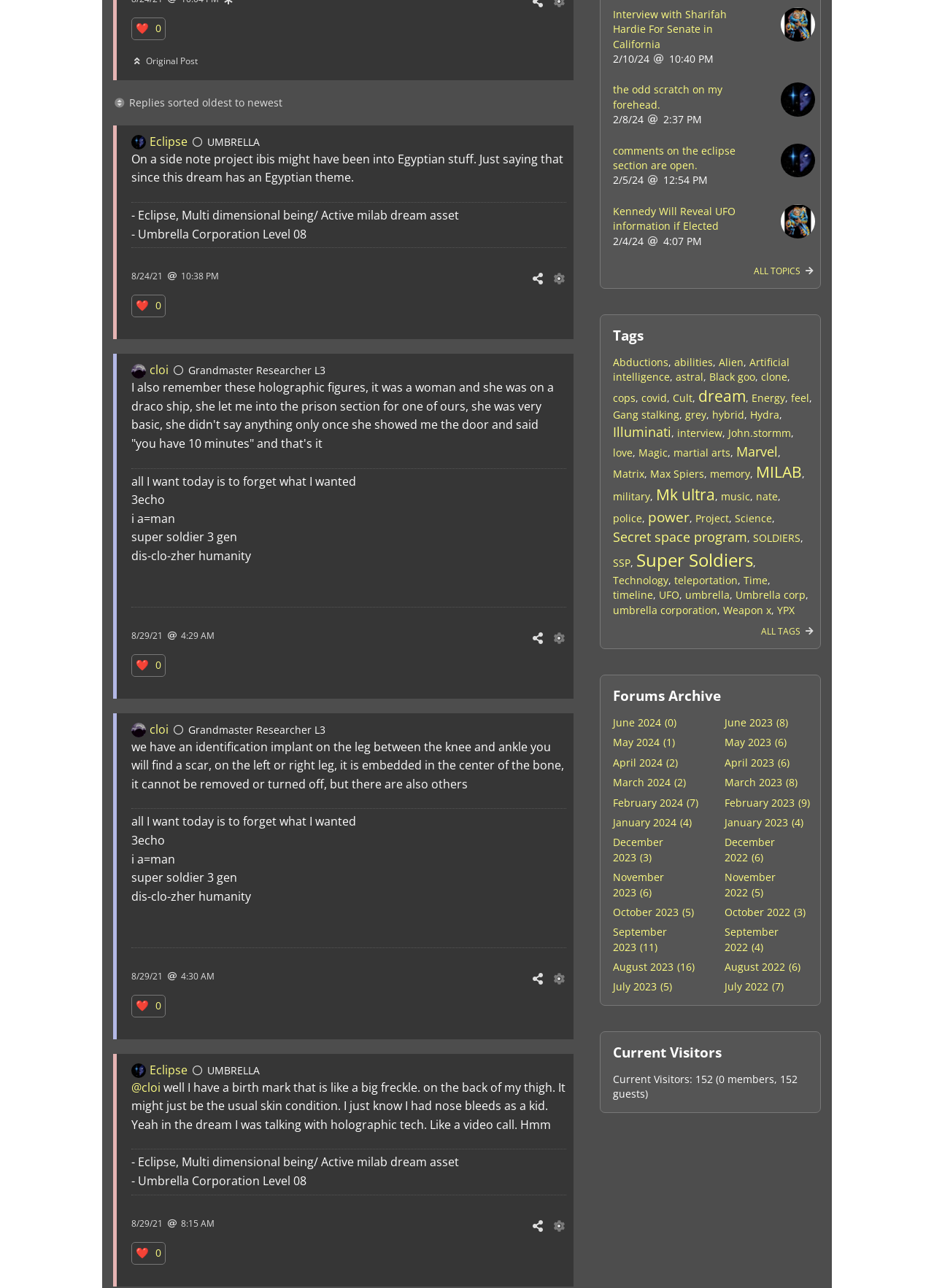Give the bounding box coordinates for the element described by: "Secret space program".

[0.656, 0.41, 0.8, 0.424]